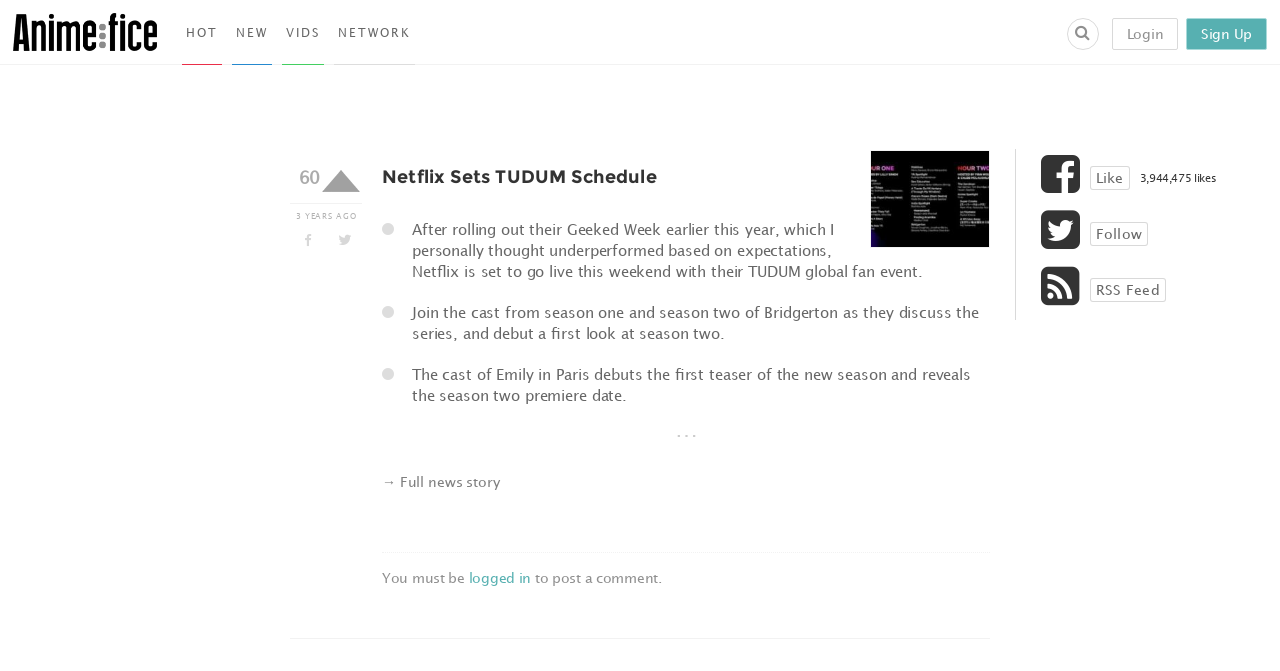Pinpoint the bounding box coordinates of the area that must be clicked to complete this instruction: "Follow the author".

[0.851, 0.331, 0.897, 0.367]